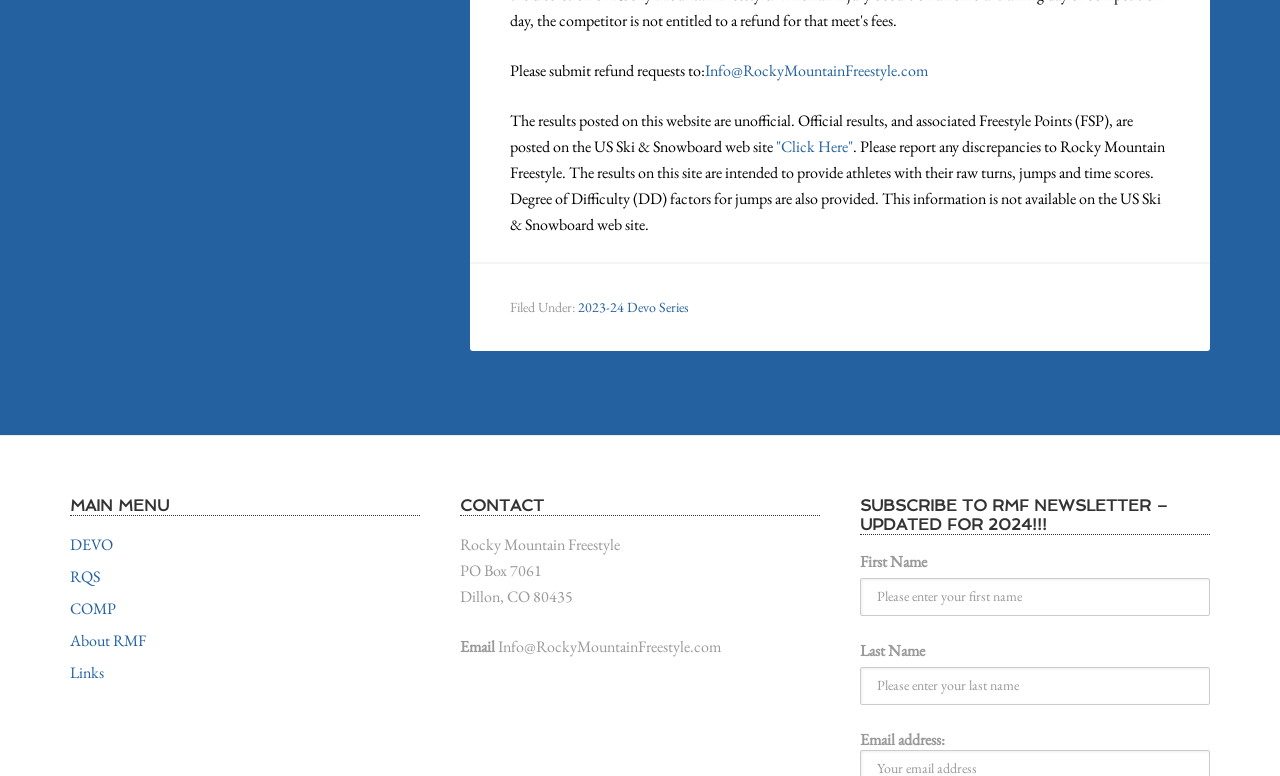What is the name of the organization?
Could you give a comprehensive explanation in response to this question?

I found the name of the organization by looking at the StaticText element with the text 'Rocky Mountain Freestyle' in the CONTACT section of the webpage.